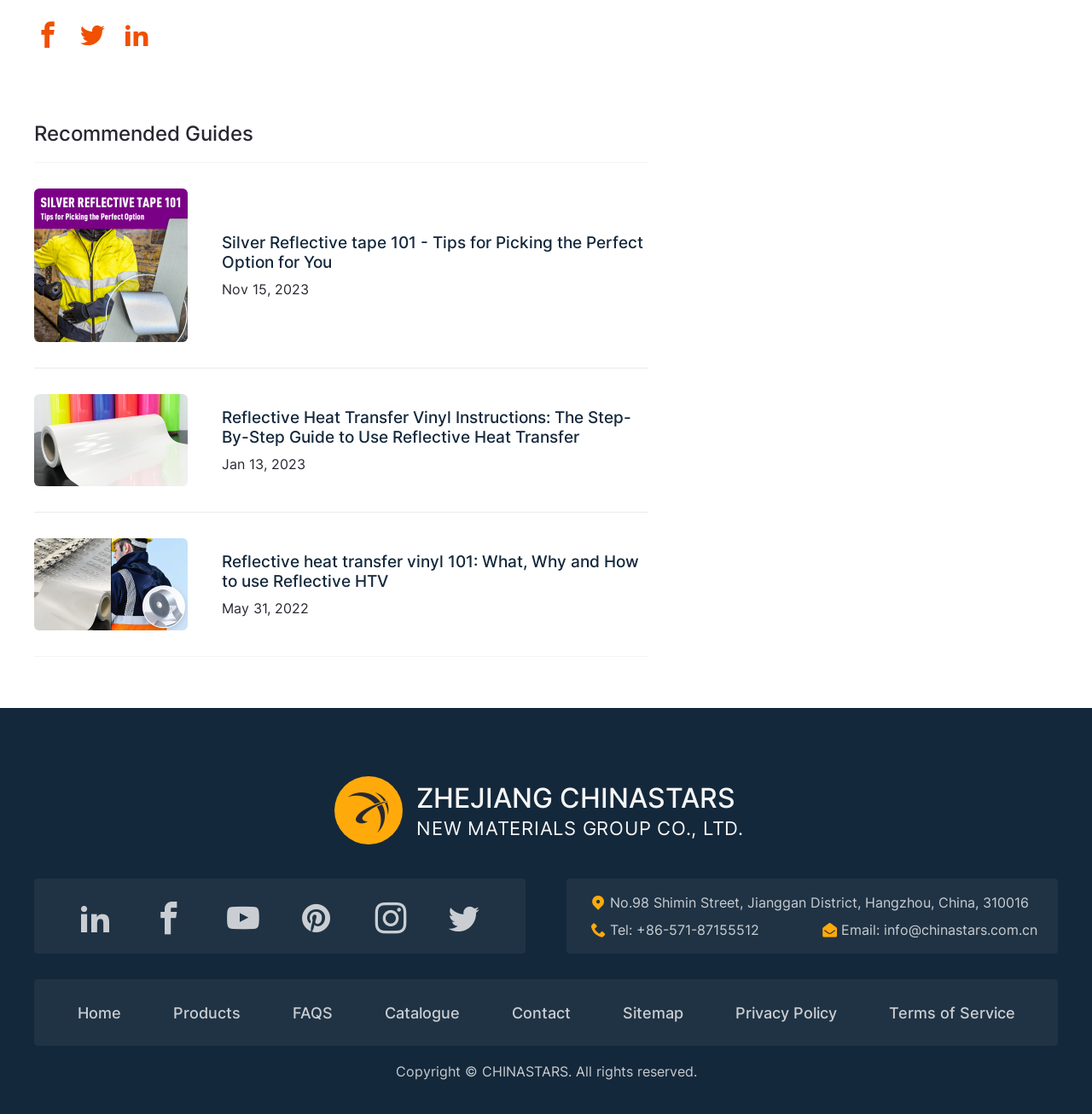Determine the bounding box for the described HTML element: "Terms of Service". Ensure the coordinates are four float numbers between 0 and 1 in the format [left, top, right, bottom].

[0.807, 0.894, 0.936, 0.923]